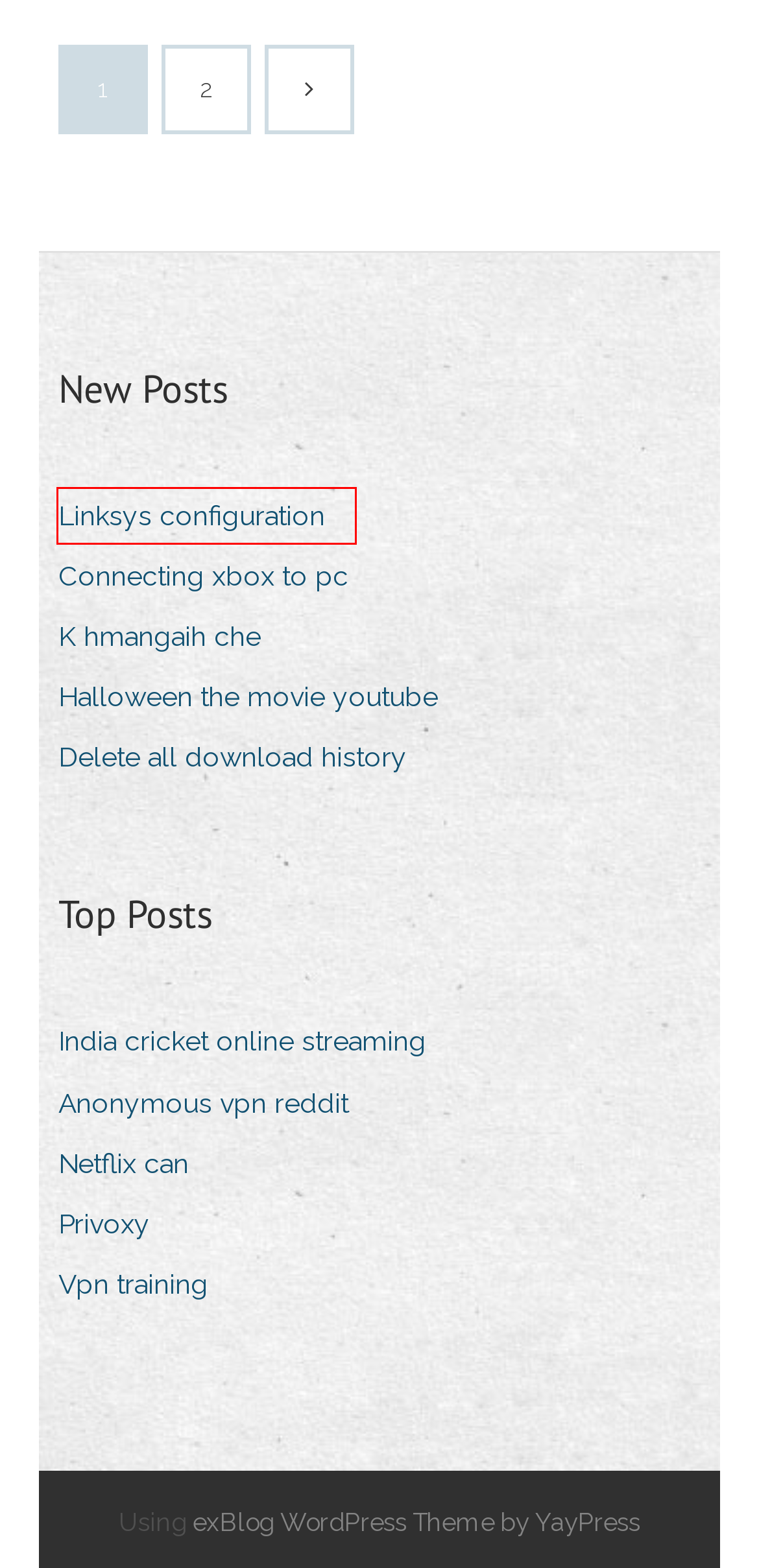Look at the screenshot of a webpage with a red bounding box and select the webpage description that best corresponds to the new page after clicking the element in the red box. Here are the options:
A. Linksys configuration nsqro
B. Benning77473 - euvpnpoiug.netlify.app
C. Halloween the movie youtube ooamg
D. Connecting xbox to pc aepza
E. Poker online no real money
F. Watch oscars online live free cvjli
G. Static ip address service ojard
H. Delete all download history zerqg

A